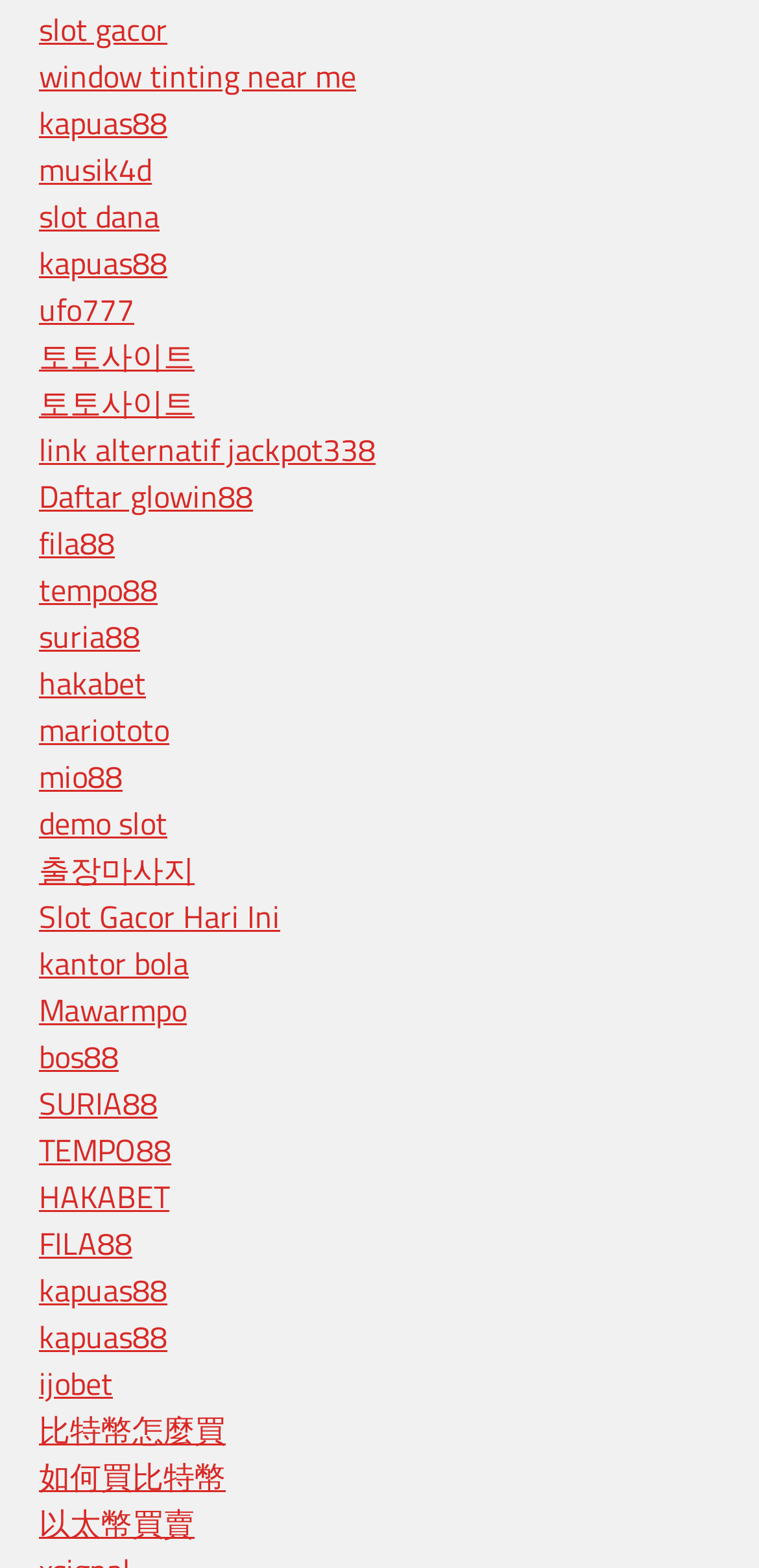Predict the bounding box coordinates of the UI element that matches this description: "Slot Gacor Hari Ini". The coordinates should be in the format [left, top, right, bottom] with each value between 0 and 1.

[0.051, 0.569, 0.369, 0.599]